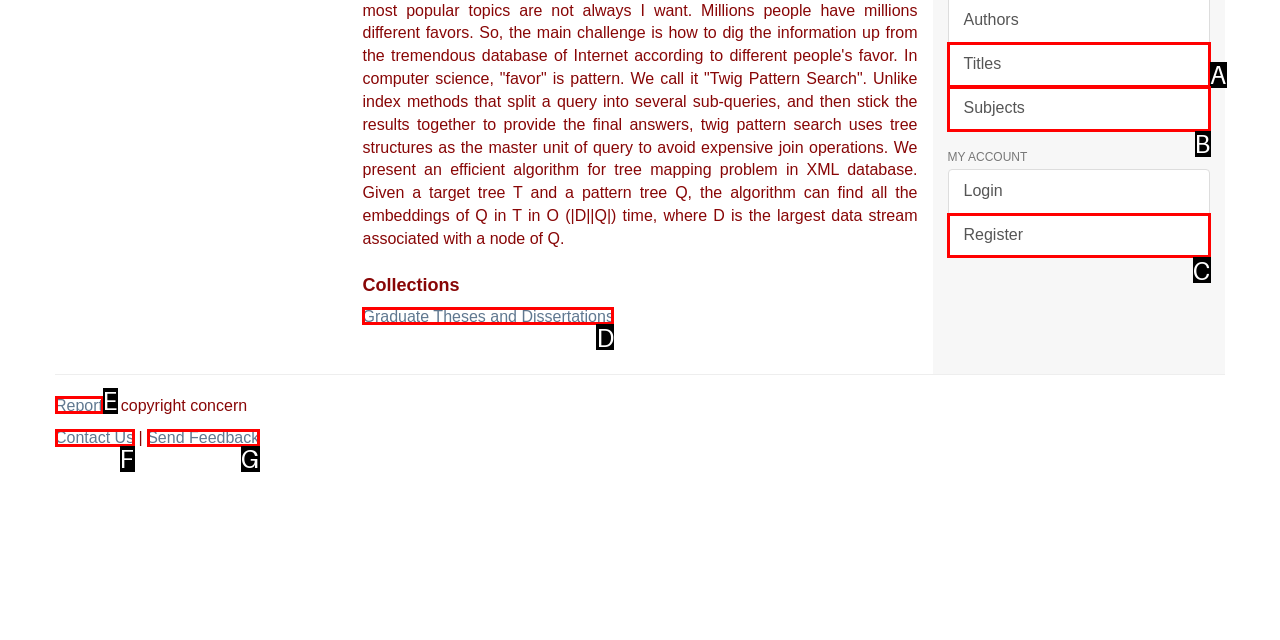Given the element description: Graduate Theses and Dissertations
Pick the letter of the correct option from the list.

D